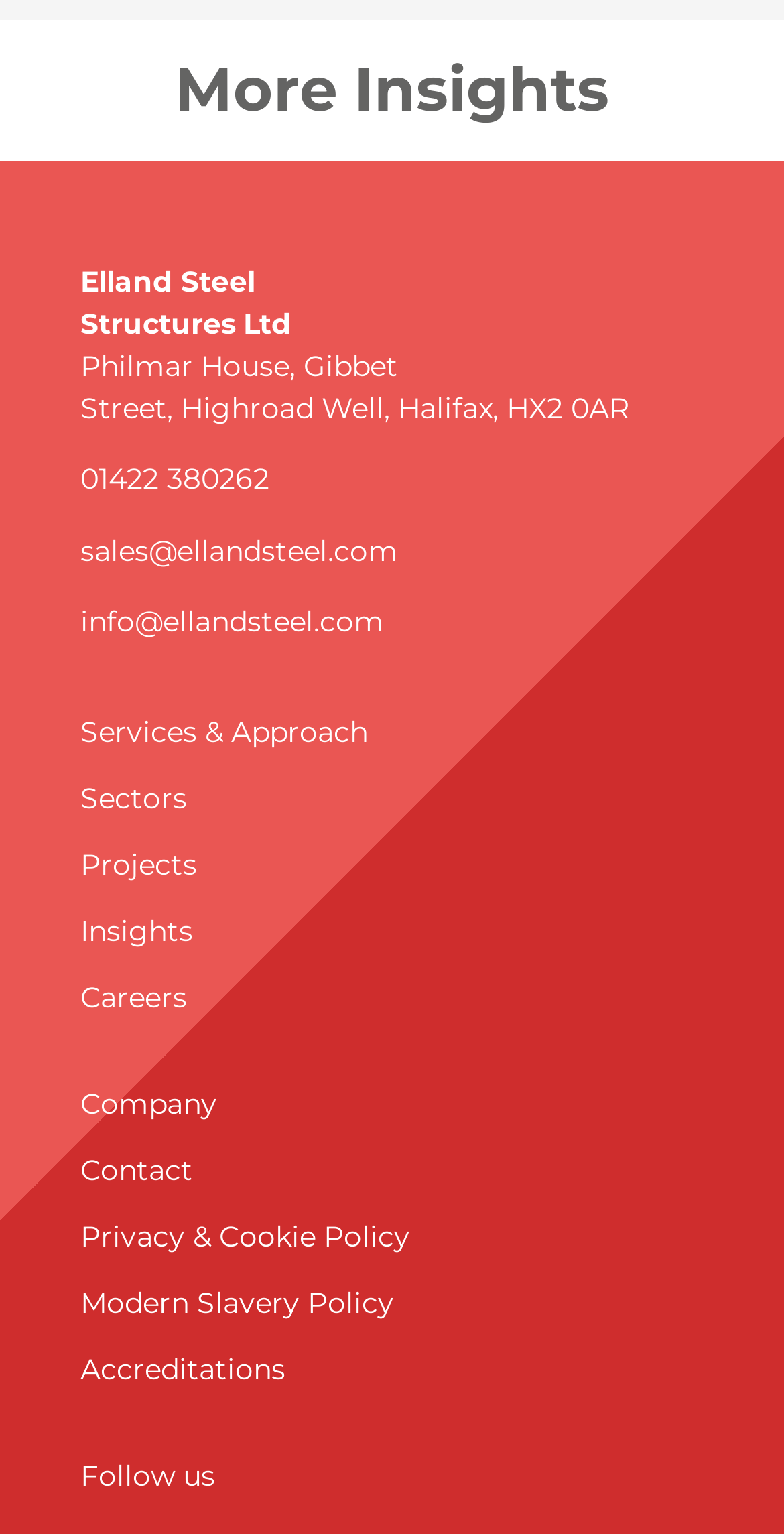What are the main sections of the website?
Please provide a comprehensive answer based on the visual information in the image.

The main sections of the website can be found in the link elements [550], [552], [553], [554], [555], [556], and [557] which are located in the middle of the webpage.